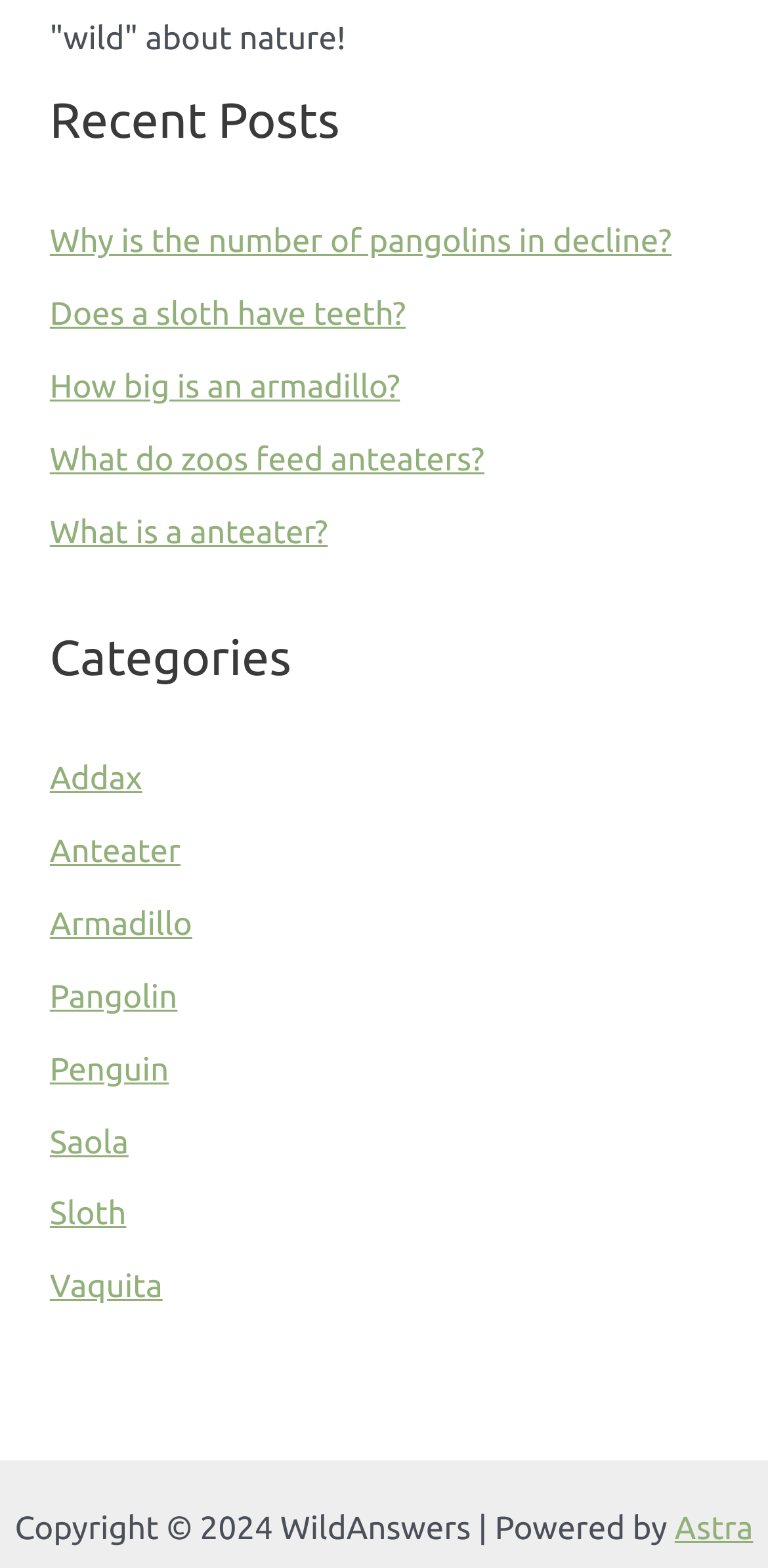Provide the bounding box coordinates for the area that should be clicked to complete the instruction: "Click on 'What is a anteater?'".

[0.065, 0.329, 0.427, 0.352]